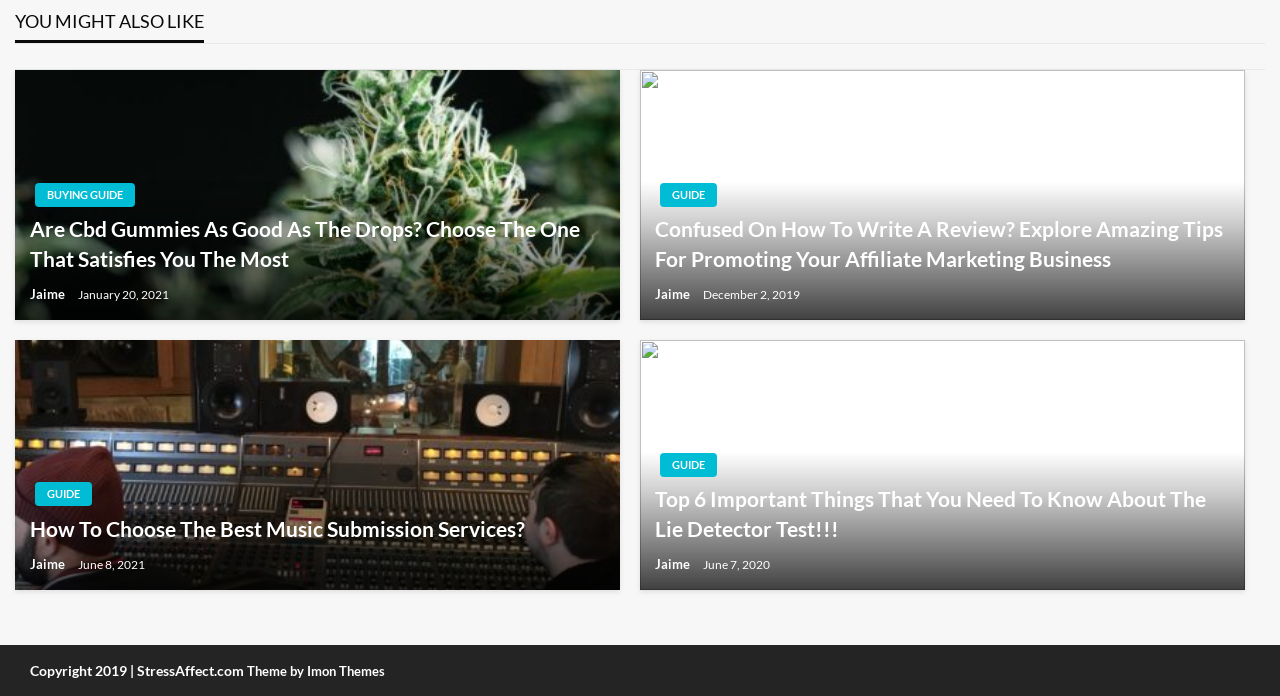Please reply to the following question using a single word or phrase: 
What is the category of the fourth article?

GUIDE